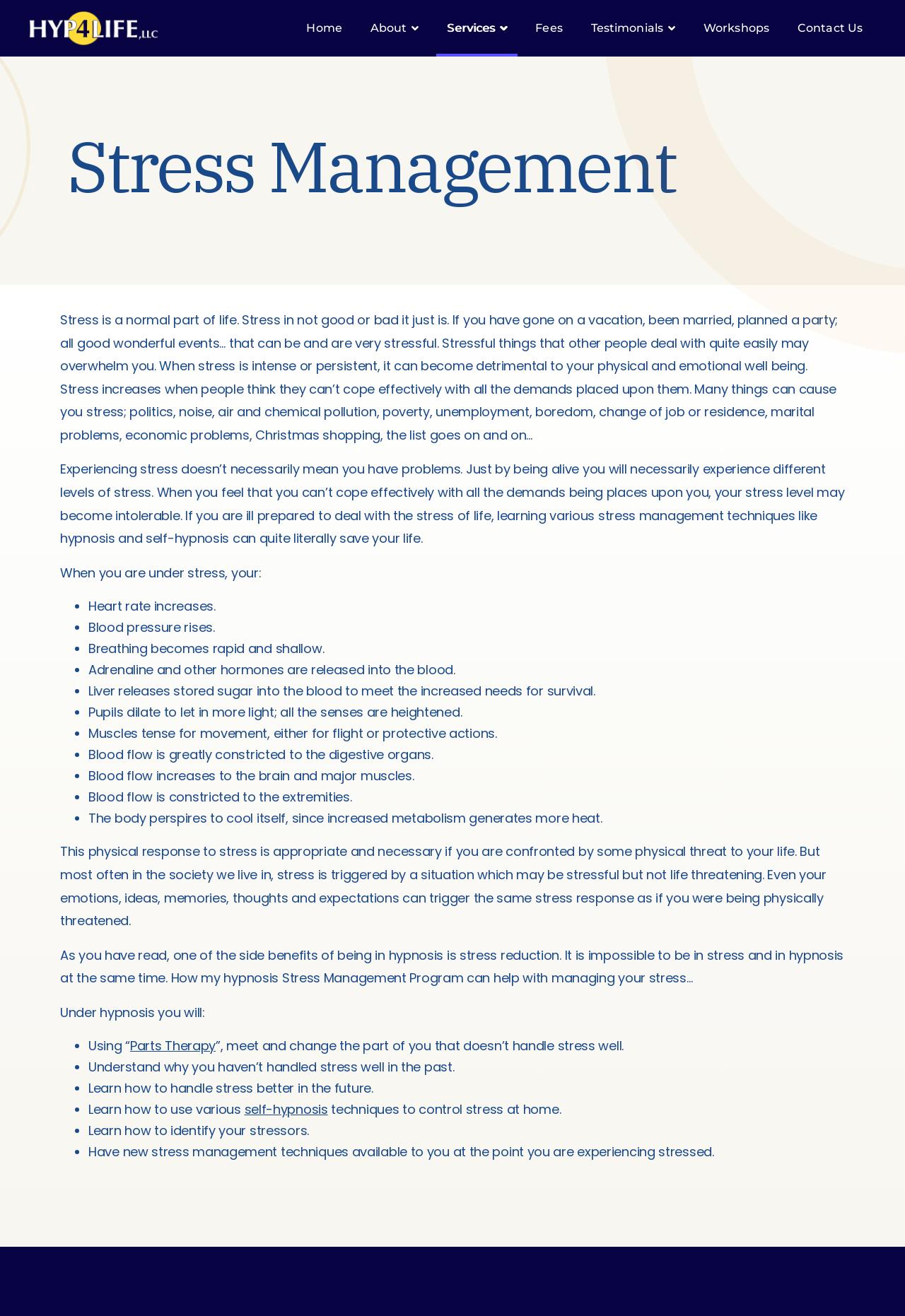What is the main topic of this webpage?
Please respond to the question with a detailed and well-explained answer.

Based on the webpage content, the main topic is stress management, which is evident from the heading 'Stress Management' and the detailed text explaining the effects of stress and how hypnosis can help in managing stress.